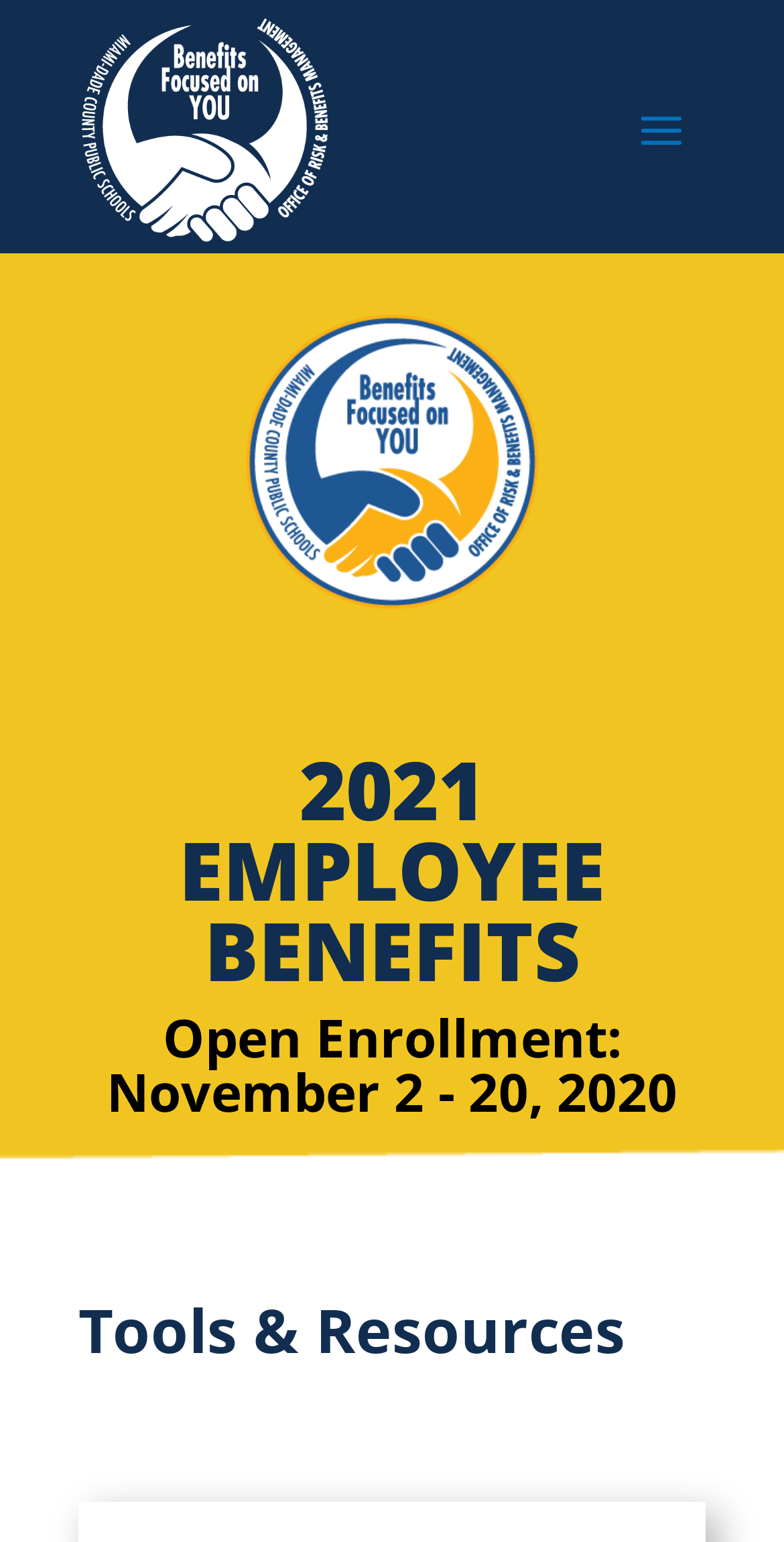Can you find and provide the title of the webpage?

2021 EMPLOYEE BENEFITS